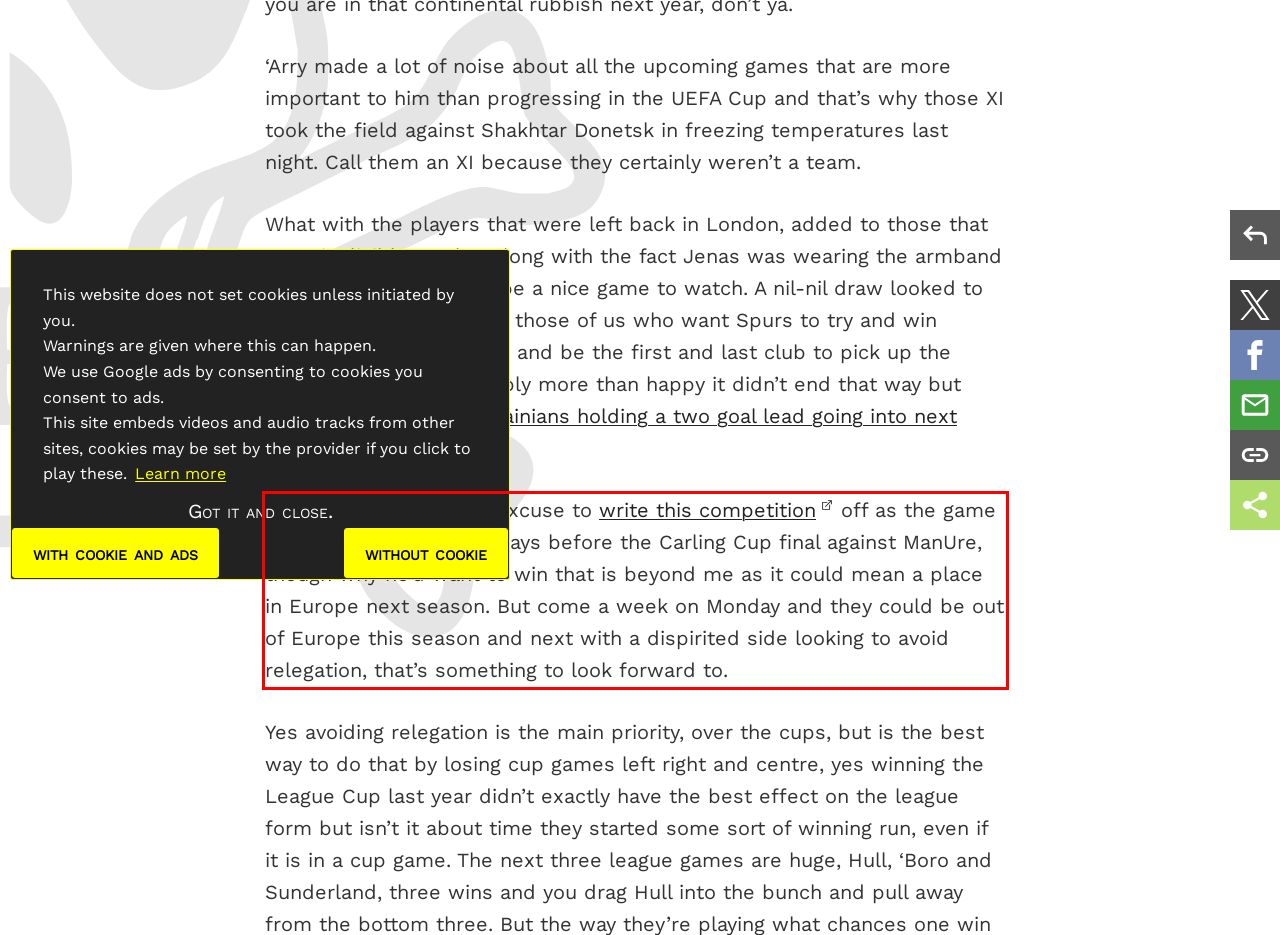Using the provided screenshot of a webpage, recognize the text inside the red rectangle bounding box by performing OCR.

It gives him even more excuse to write this competition off as the game comes just a couple of days before the Carling Cup final against ManUre, though why he’d want to win that is beyond me as it could mean a place in Europe next season. But come a week on Monday and they could be out of Europe this season and next with a dispirited side looking to avoid relegation, that’s something to look forward to.